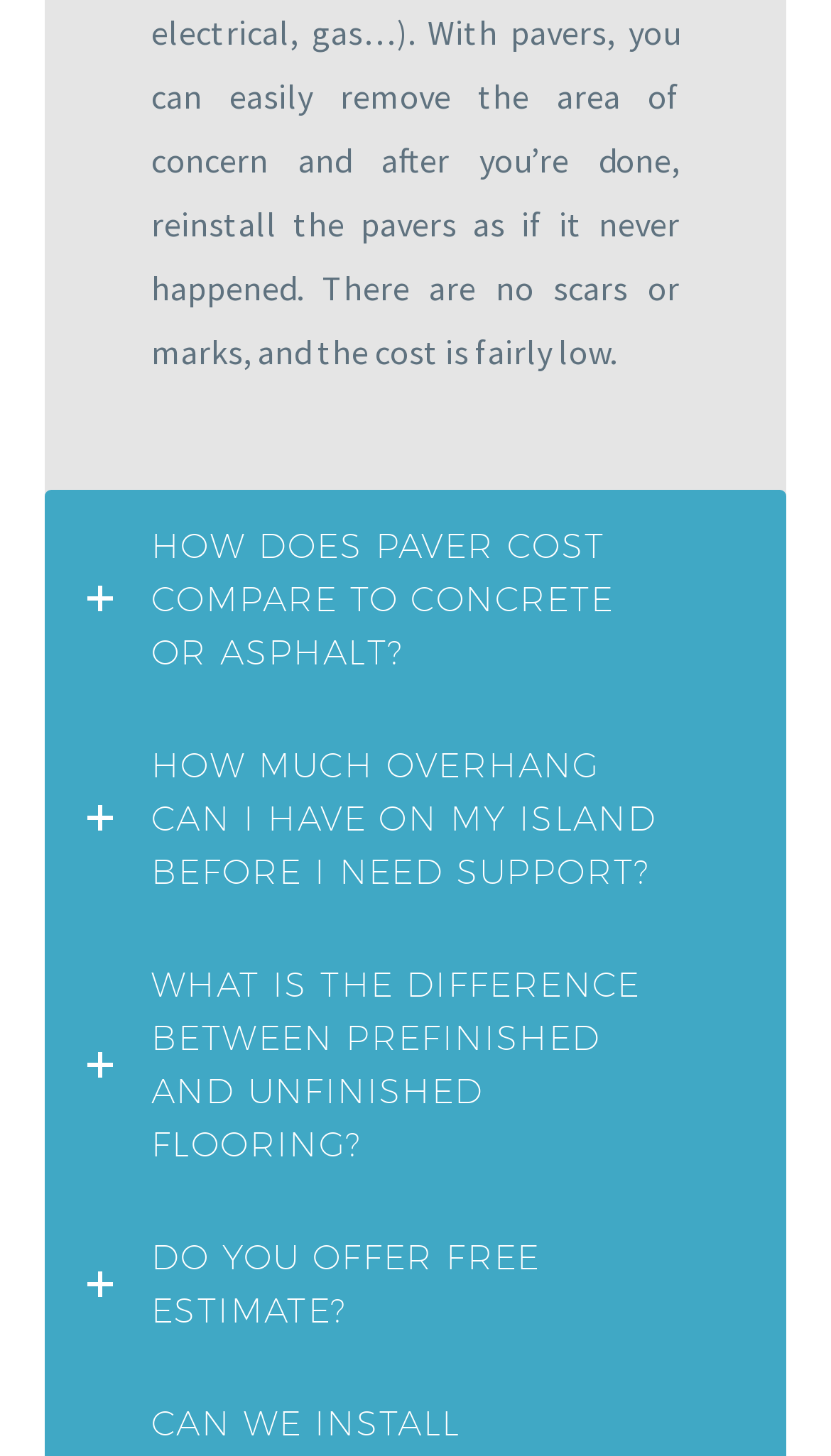Determine the bounding box coordinates for the UI element matching this description: "DO YOU OFFER FREE ESTIMATE?".

[0.054, 0.825, 0.946, 0.939]